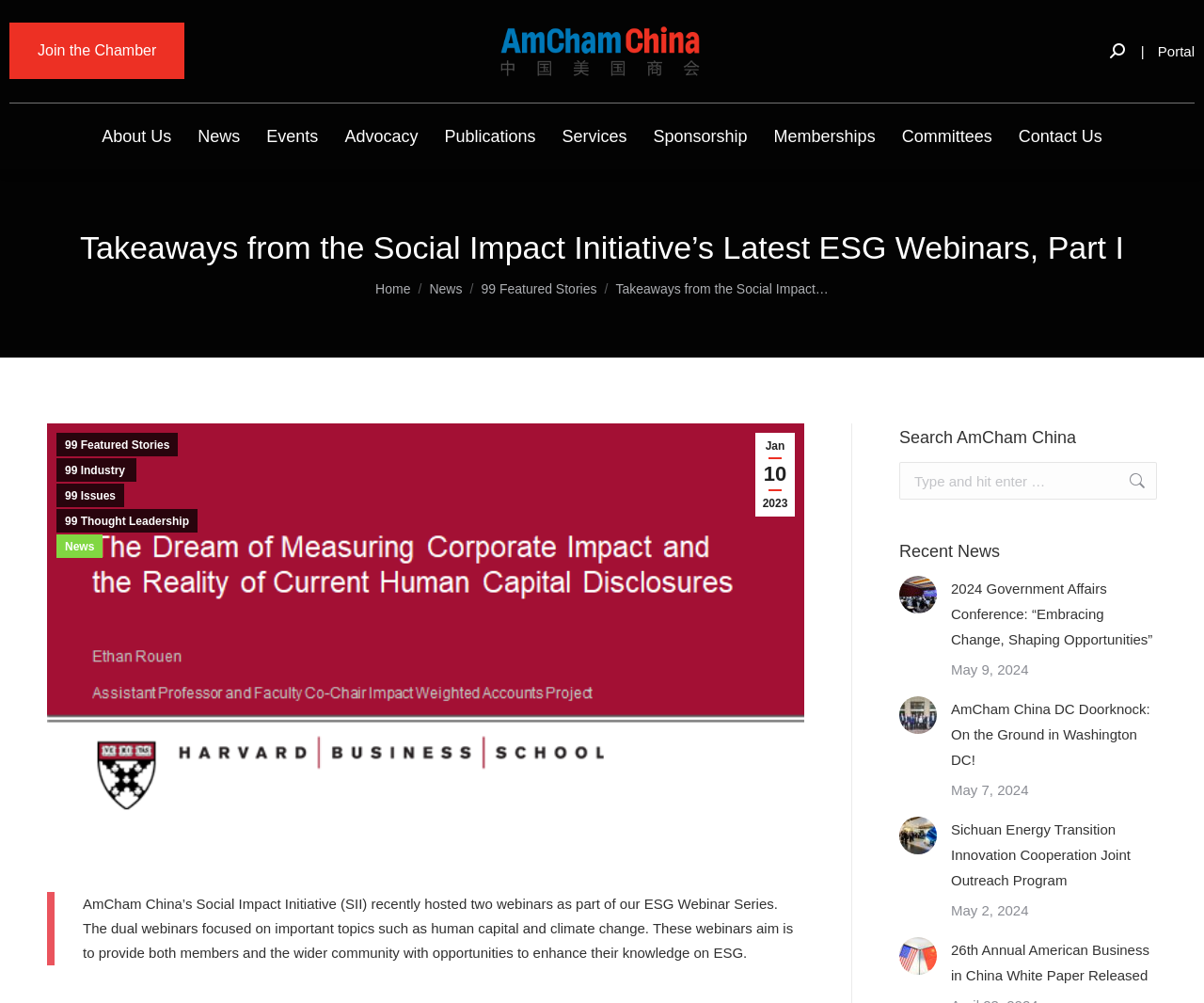Please find the bounding box for the UI element described by: "Contact Us".

[0.835, 0.103, 0.926, 0.169]